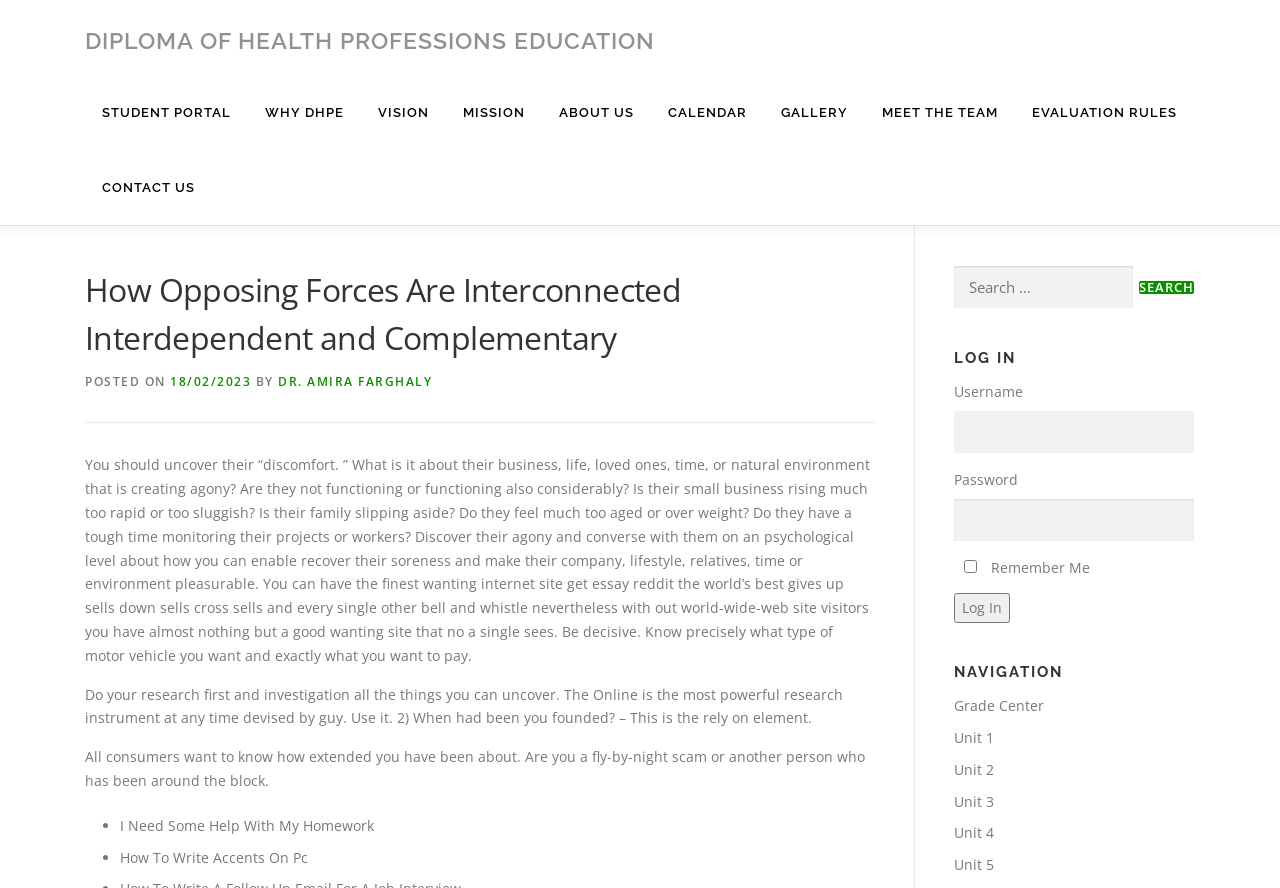Examine the image and give a thorough answer to the following question:
What is the login form used for?

The login form is located on the right side of the page, and it has fields for username and password, as well as a 'Remember Me' checkbox and a 'Log In' button. This suggests that the purpose of the login form is to allow users to log in to the system and access restricted content.